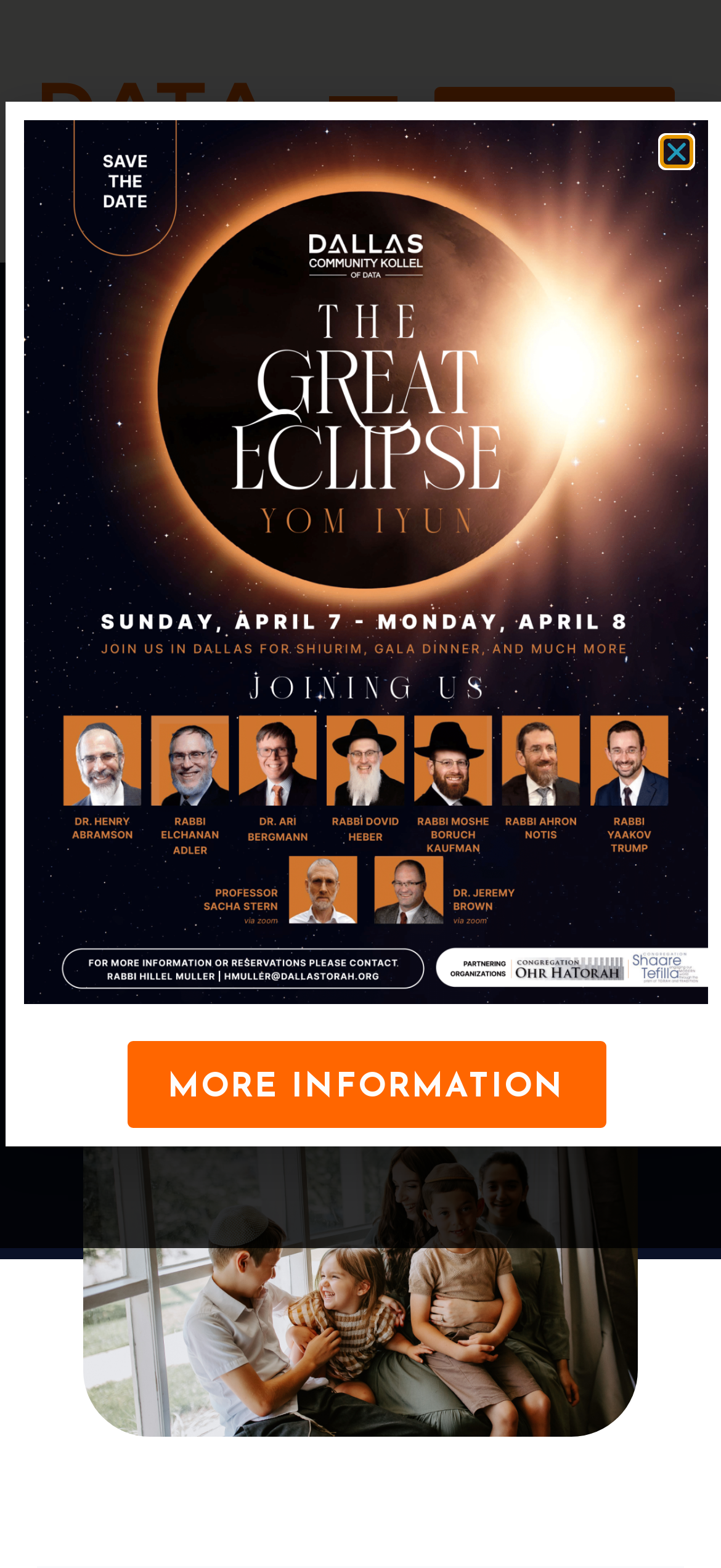Find the bounding box coordinates for the HTML element described in this sentence: "QC Central". Provide the coordinates as four float numbers between 0 and 1, in the format [left, top, right, bottom].

None